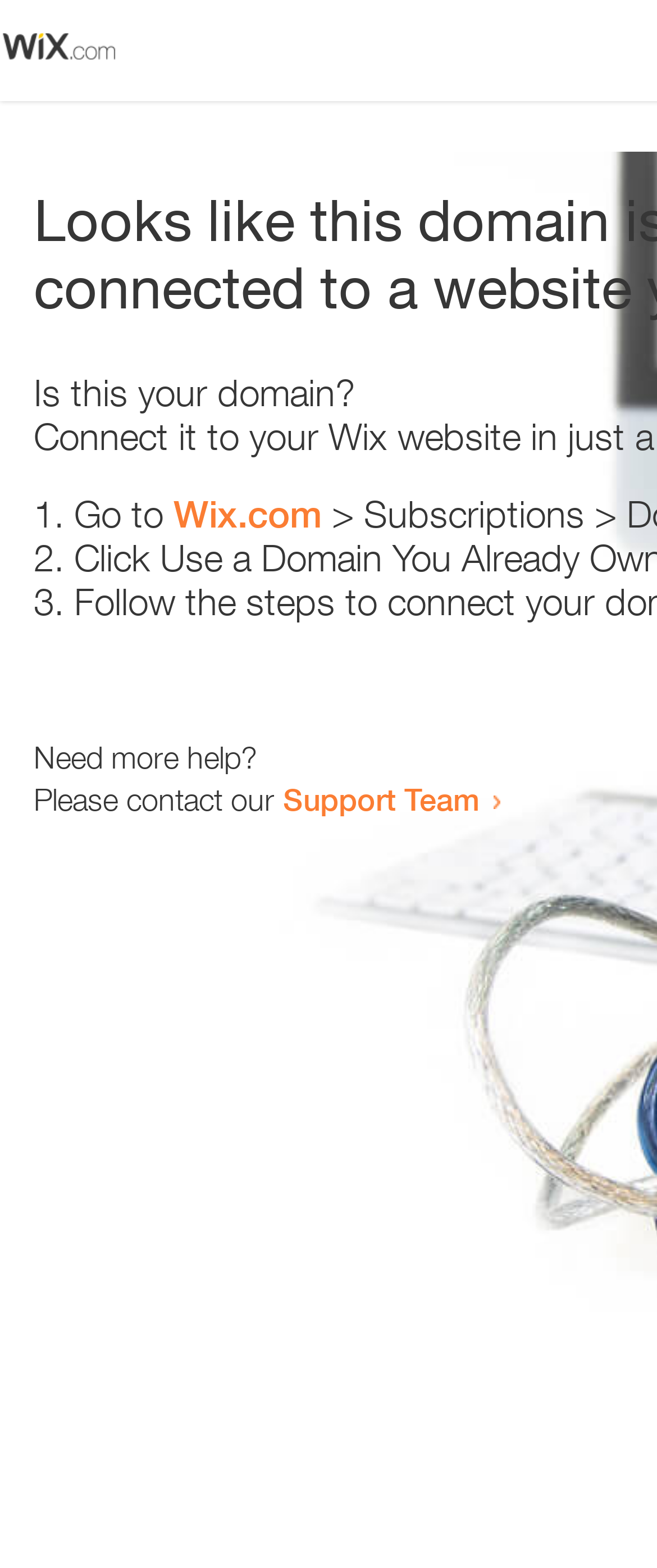Based on the element description R Series which rotates, identify the bounding box of the UI element in the given webpage screenshot. The coordinates should be in the format (top-left x, top-left y, bottom-right x, bottom-right y) and must be between 0 and 1.

None